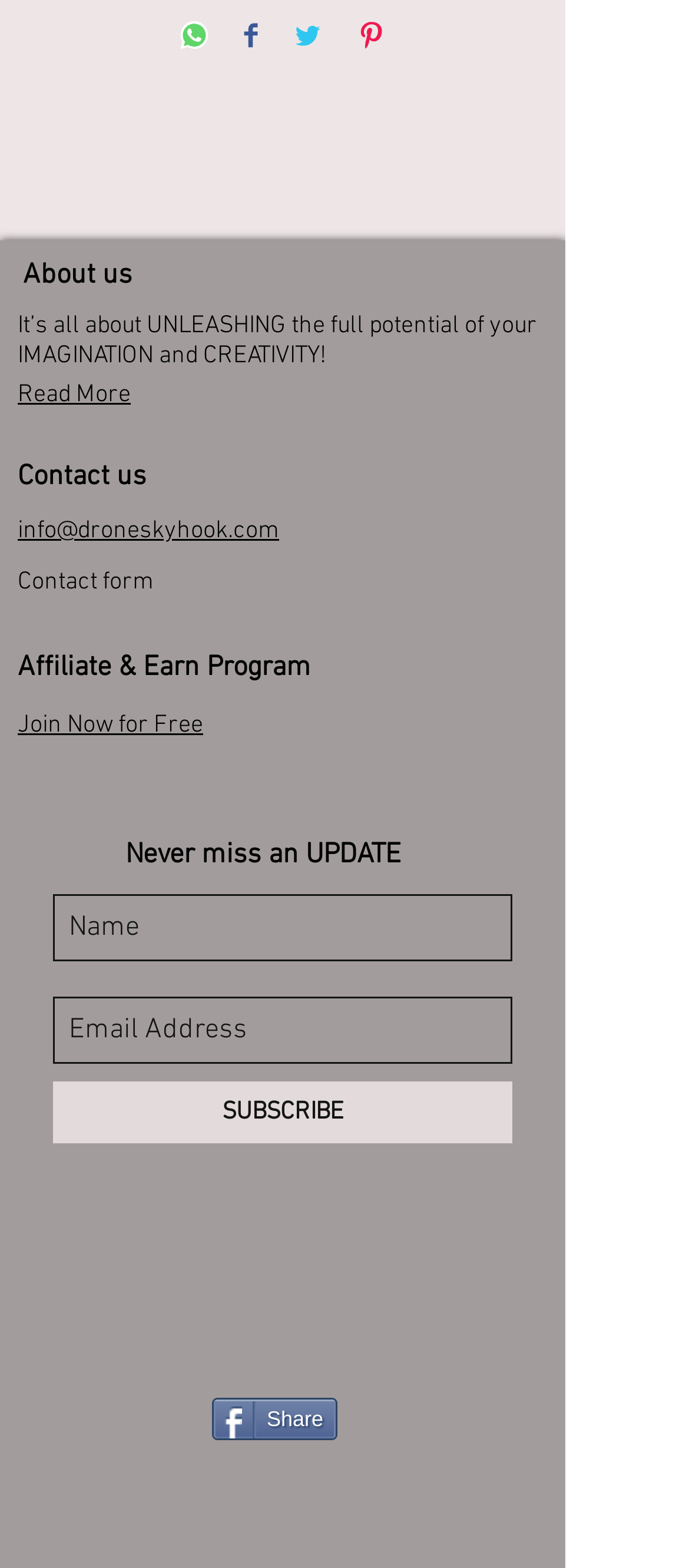How many social media sharing buttons are there?
Can you provide a detailed and comprehensive answer to the question?

I counted the number of social media sharing buttons at the top of the webpage, which are 'Share on WhatsApp', 'Share on Facebook', 'Share on Twitter', 'Pin on Pinterest', and 'Share' at the bottom. There are 5 social media sharing buttons in total.